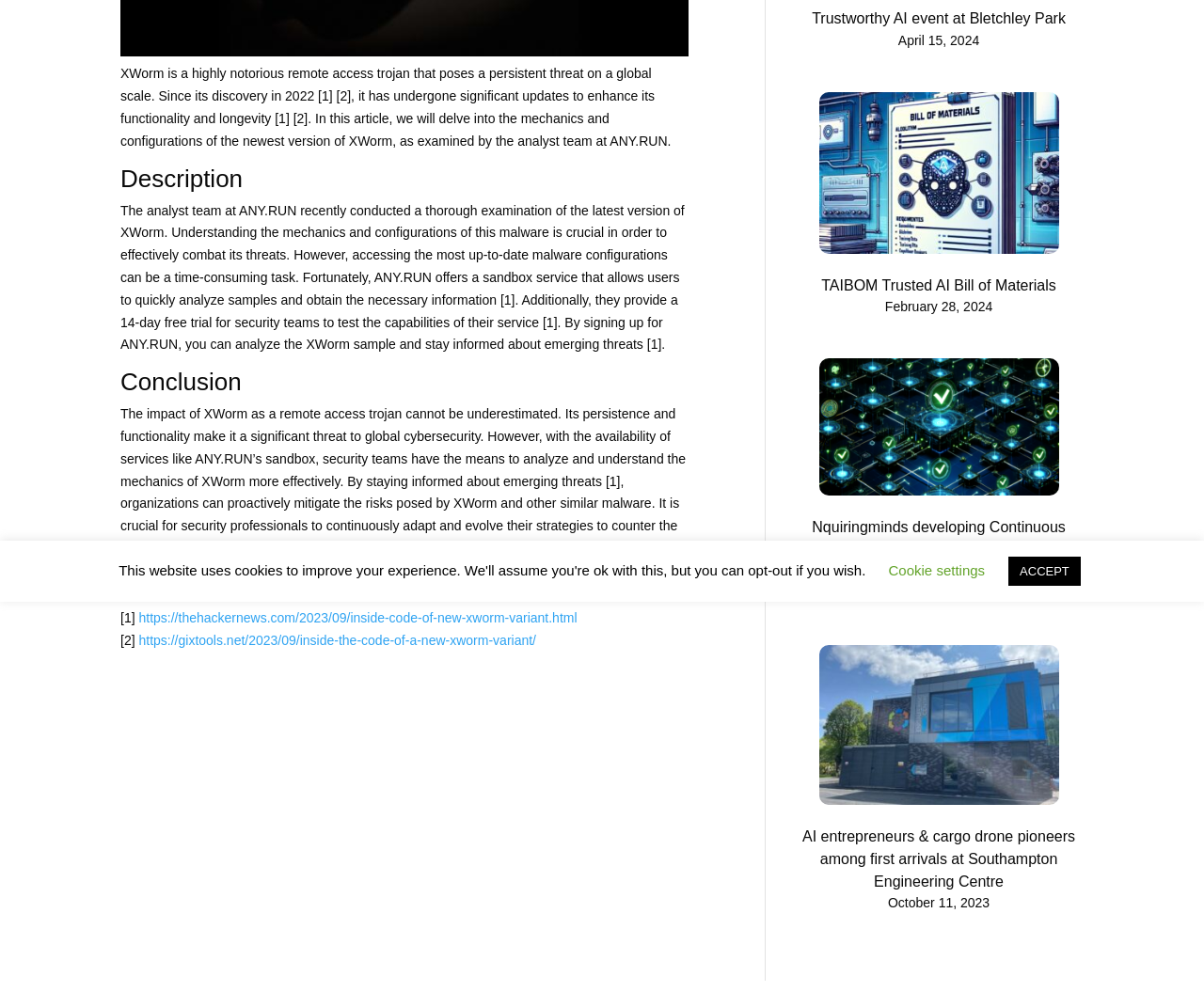Please find the bounding box for the UI component described as follows: "Cookie settings".

[0.738, 0.567, 0.818, 0.583]